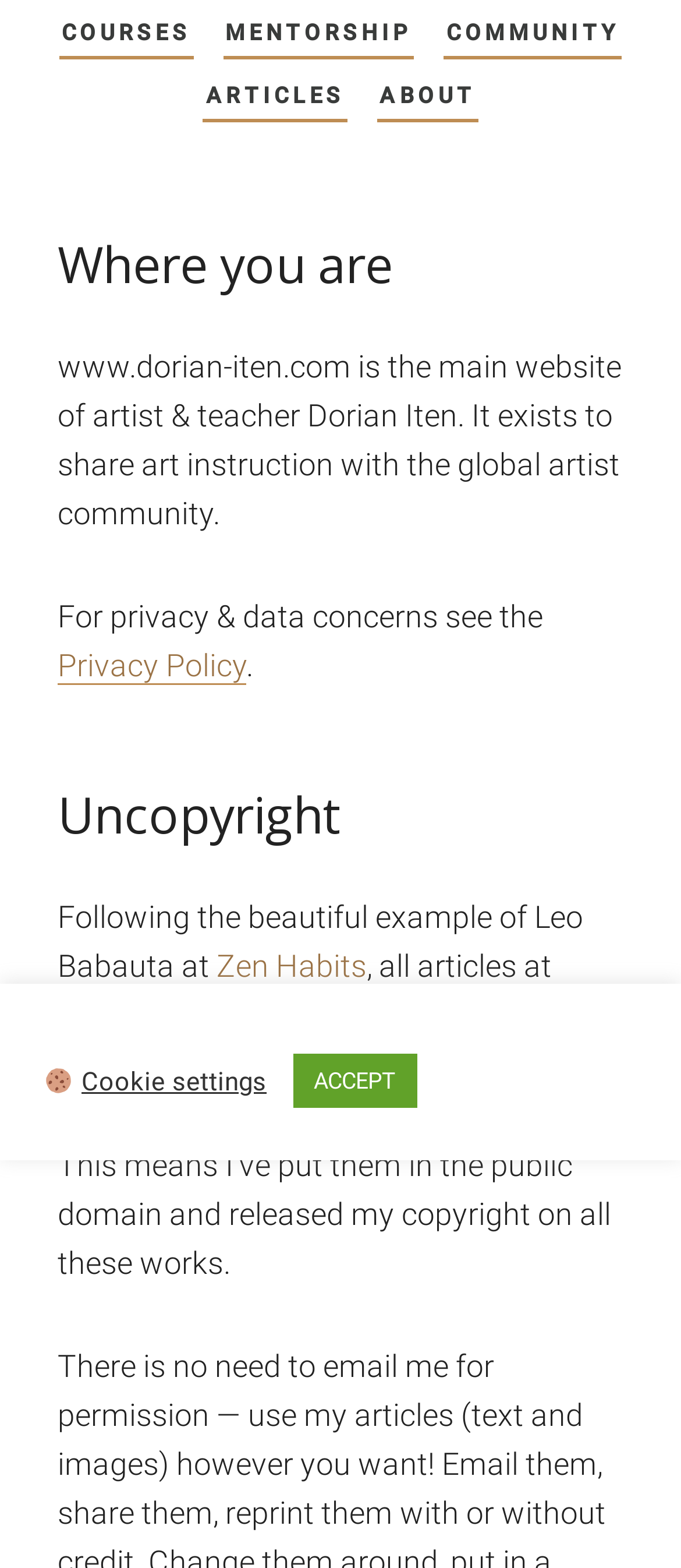Give the bounding box coordinates for this UI element: "Community". The coordinates should be four float numbers between 0 and 1, arranged as [left, top, right, bottom].

[0.656, 0.012, 0.91, 0.03]